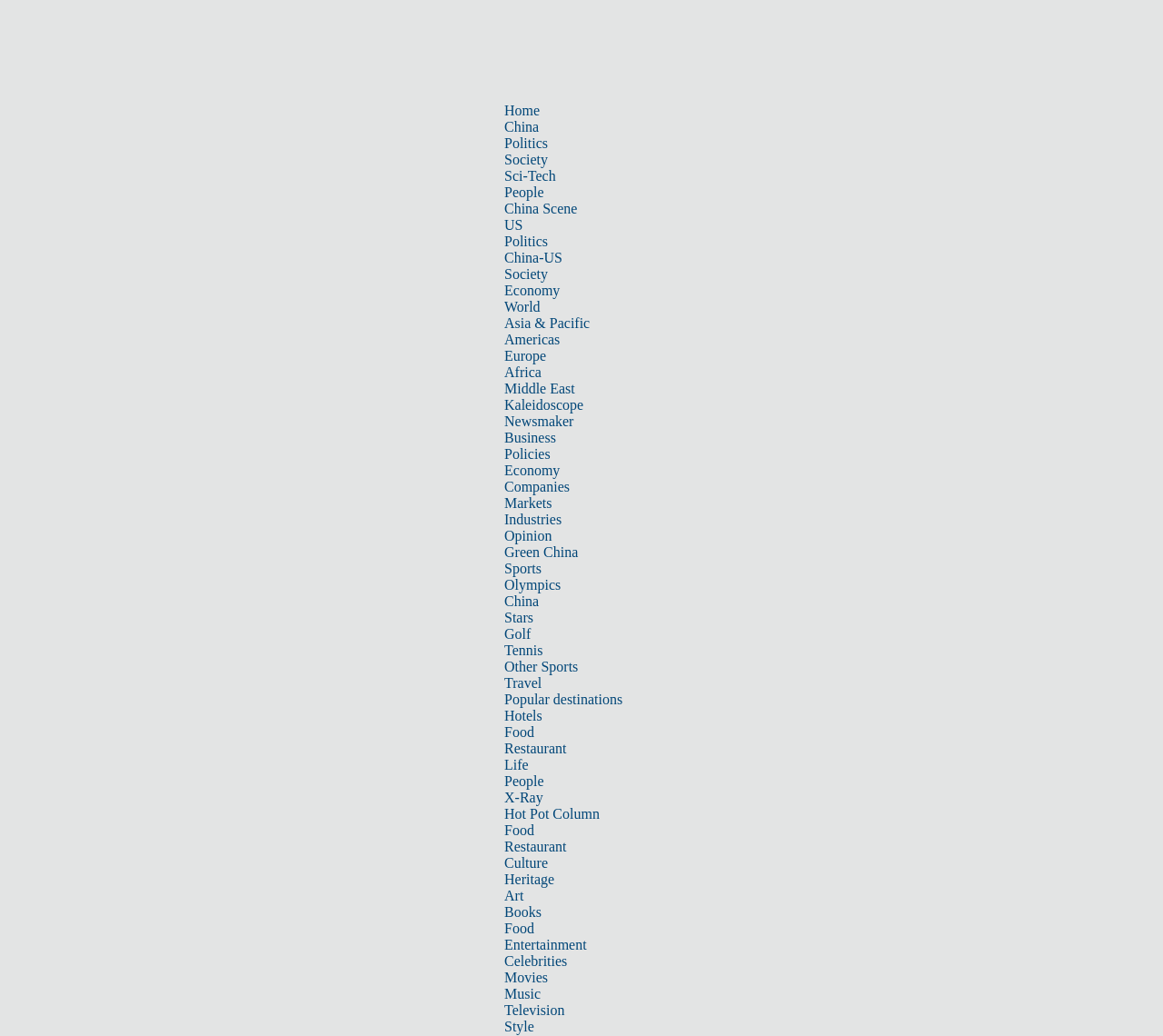Please provide a short answer using a single word or phrase for the question:
What is the name of the website?

chinadaily.com.cn